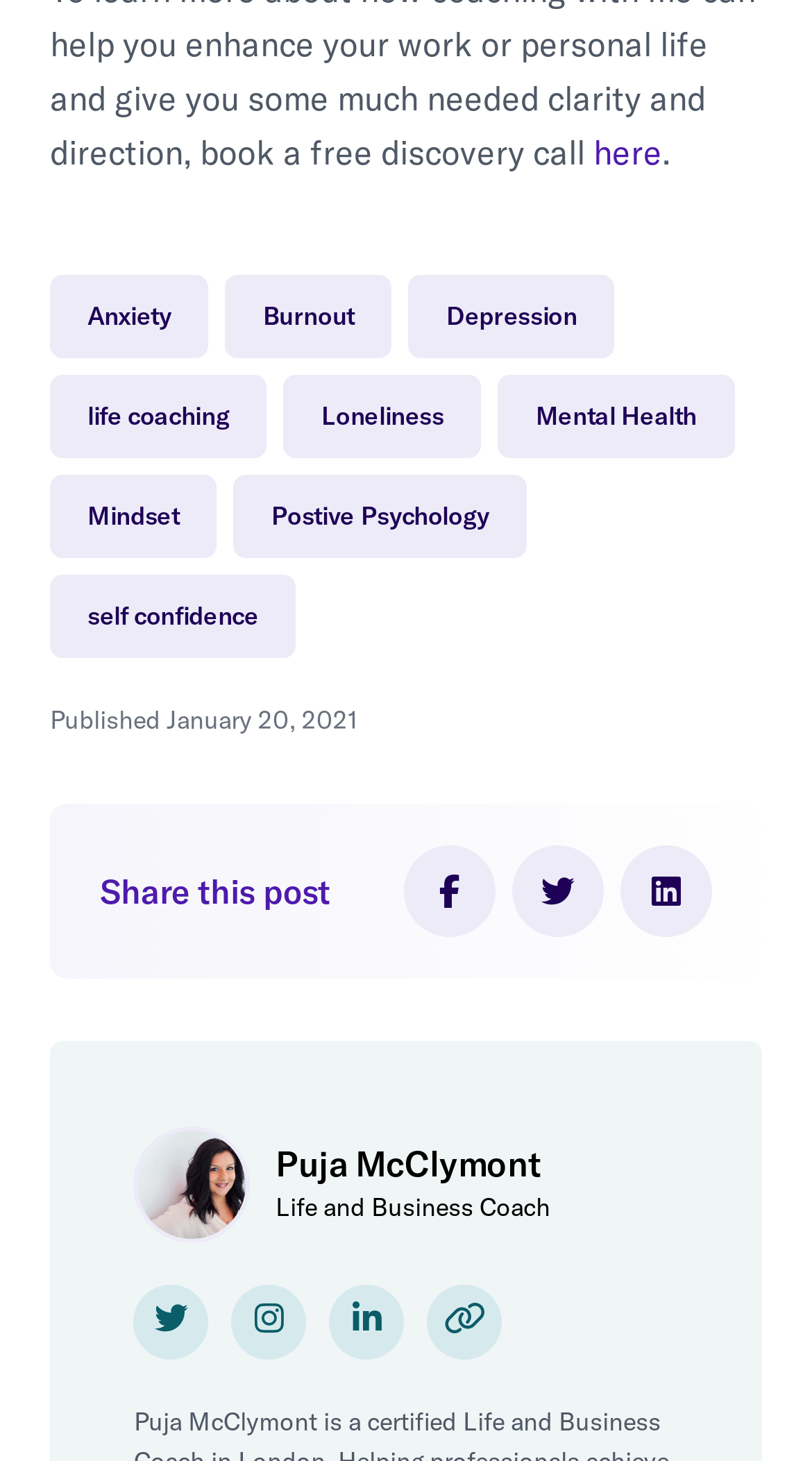Use a single word or phrase to answer this question: 
What is the publication date of the post?

January 20, 2021